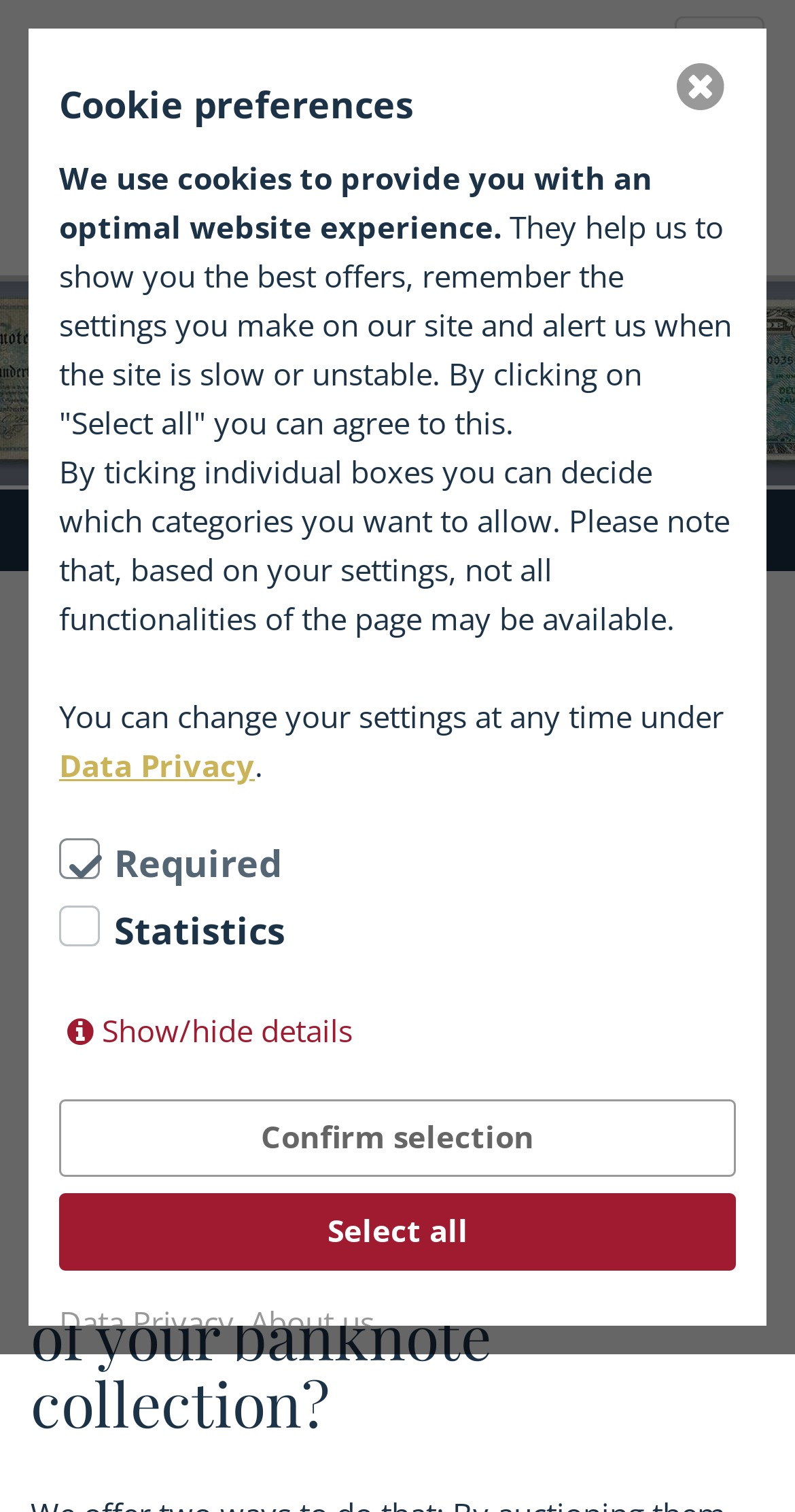Identify the title of the webpage and provide its text content.

Sale of your banknote or bill collection